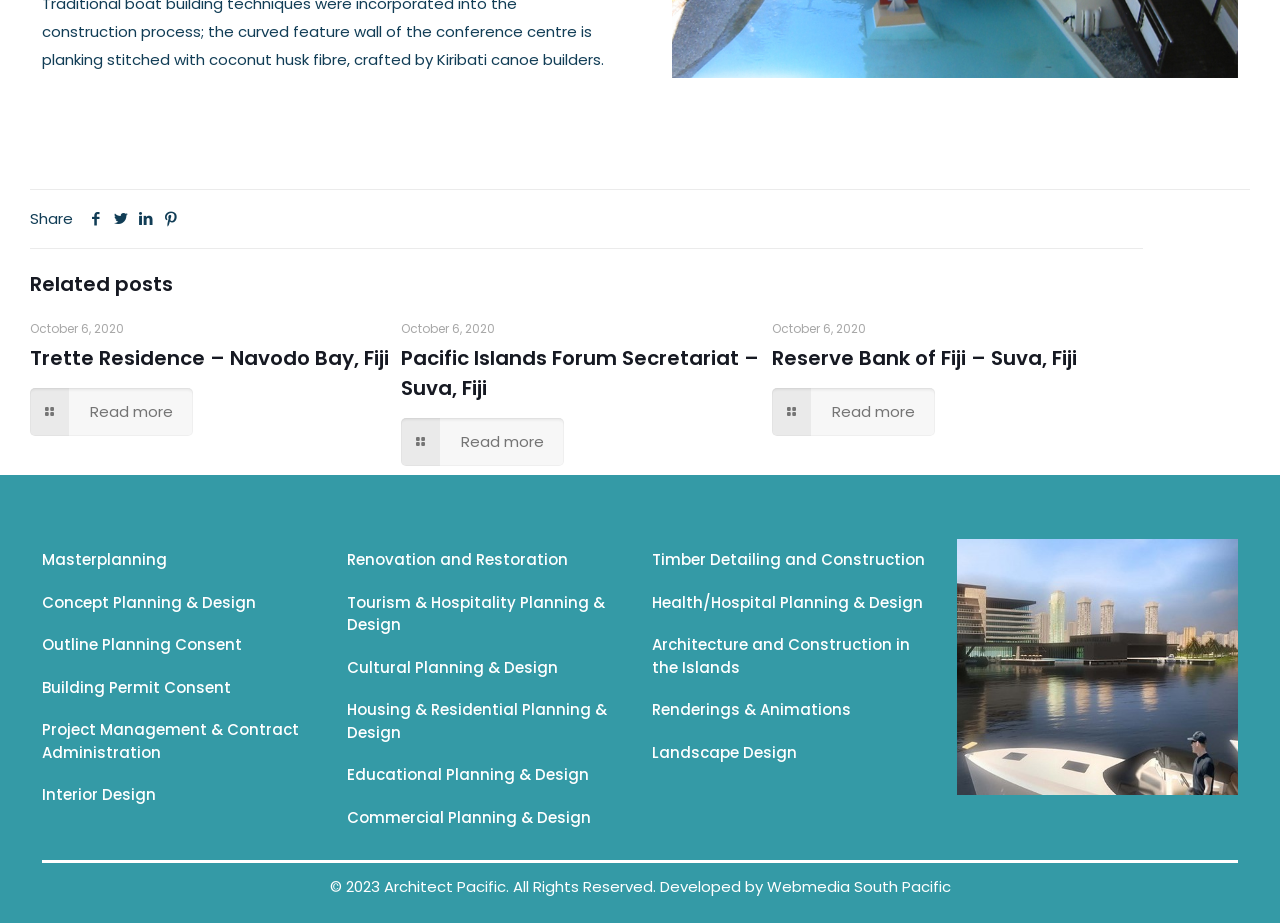What services are listed on the webpage?
Analyze the screenshot and provide a detailed answer to the question.

The webpage lists various architectural services, including Masterplanning, Concept Planning & Design, Outline Planning Consent, and many others. These services are categorized into different sections, and each section has multiple links to specific services.